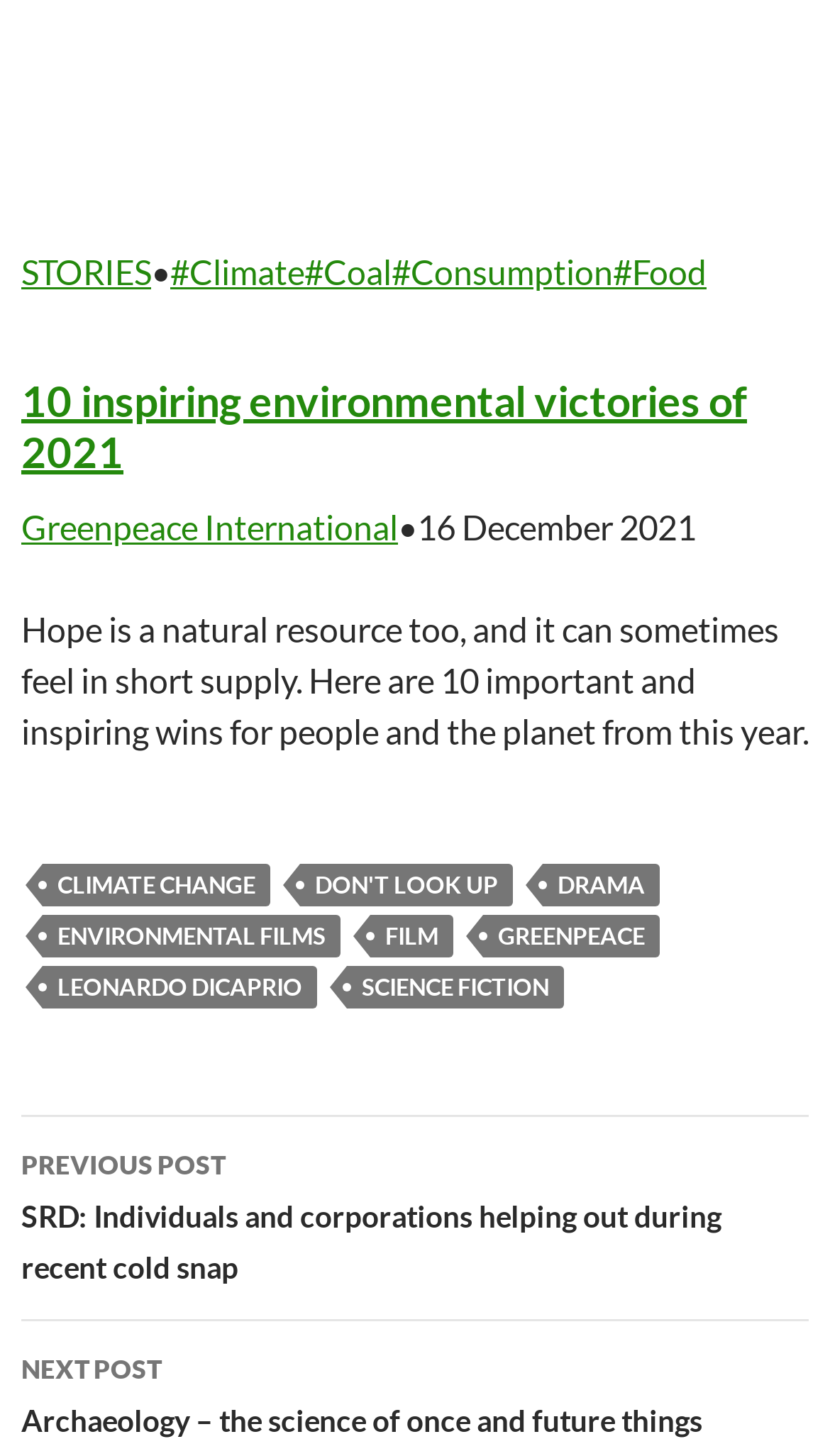Find the bounding box coordinates of the area to click in order to follow the instruction: "Visit Greenpeace International".

[0.026, 0.348, 0.479, 0.376]